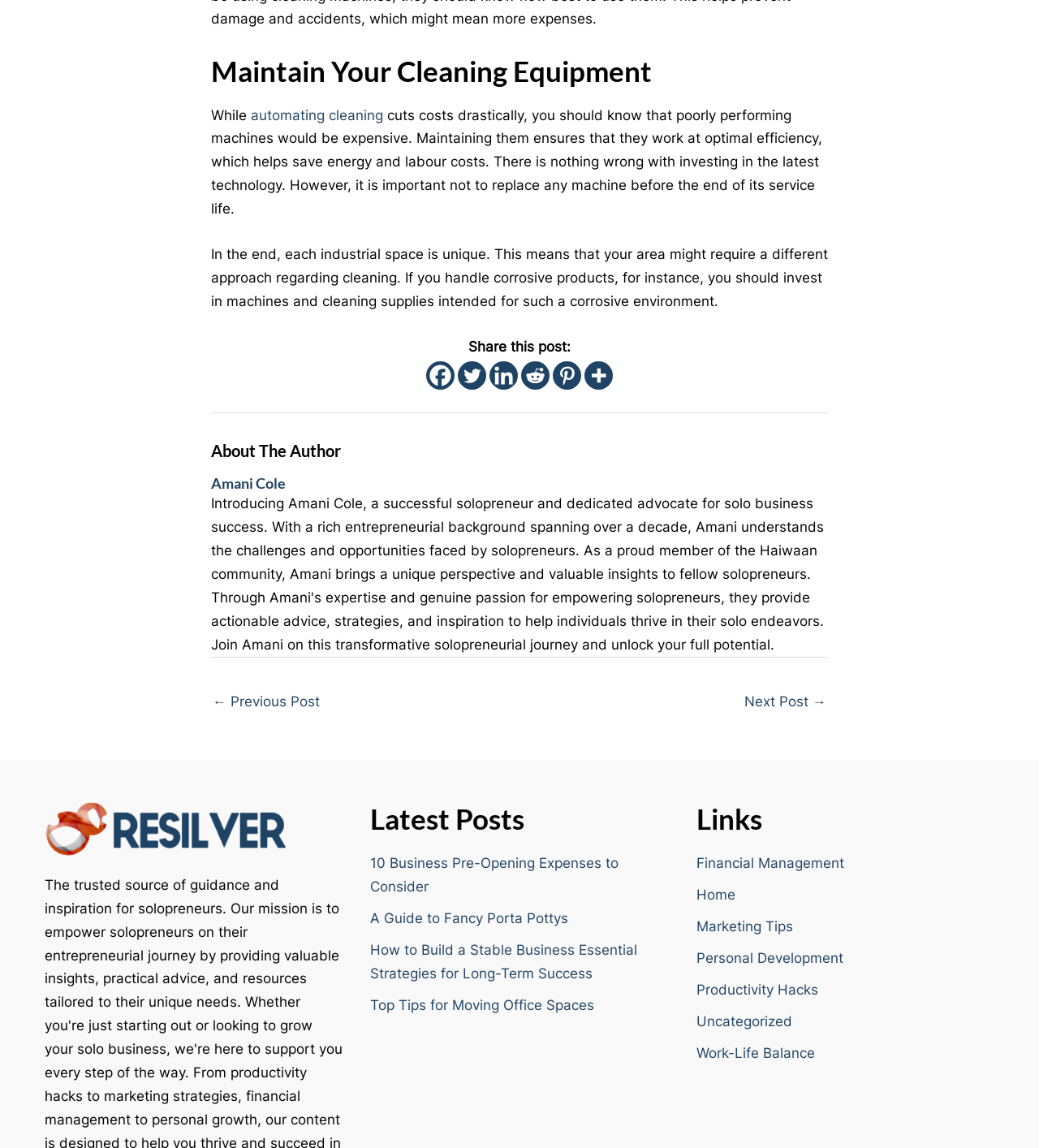Determine the coordinates of the bounding box that should be clicked to complete the instruction: "Read the latest post about 10 Business Pre-Opening Expenses to Consider". The coordinates should be represented by four float numbers between 0 and 1: [left, top, right, bottom].

[0.357, 0.745, 0.596, 0.779]